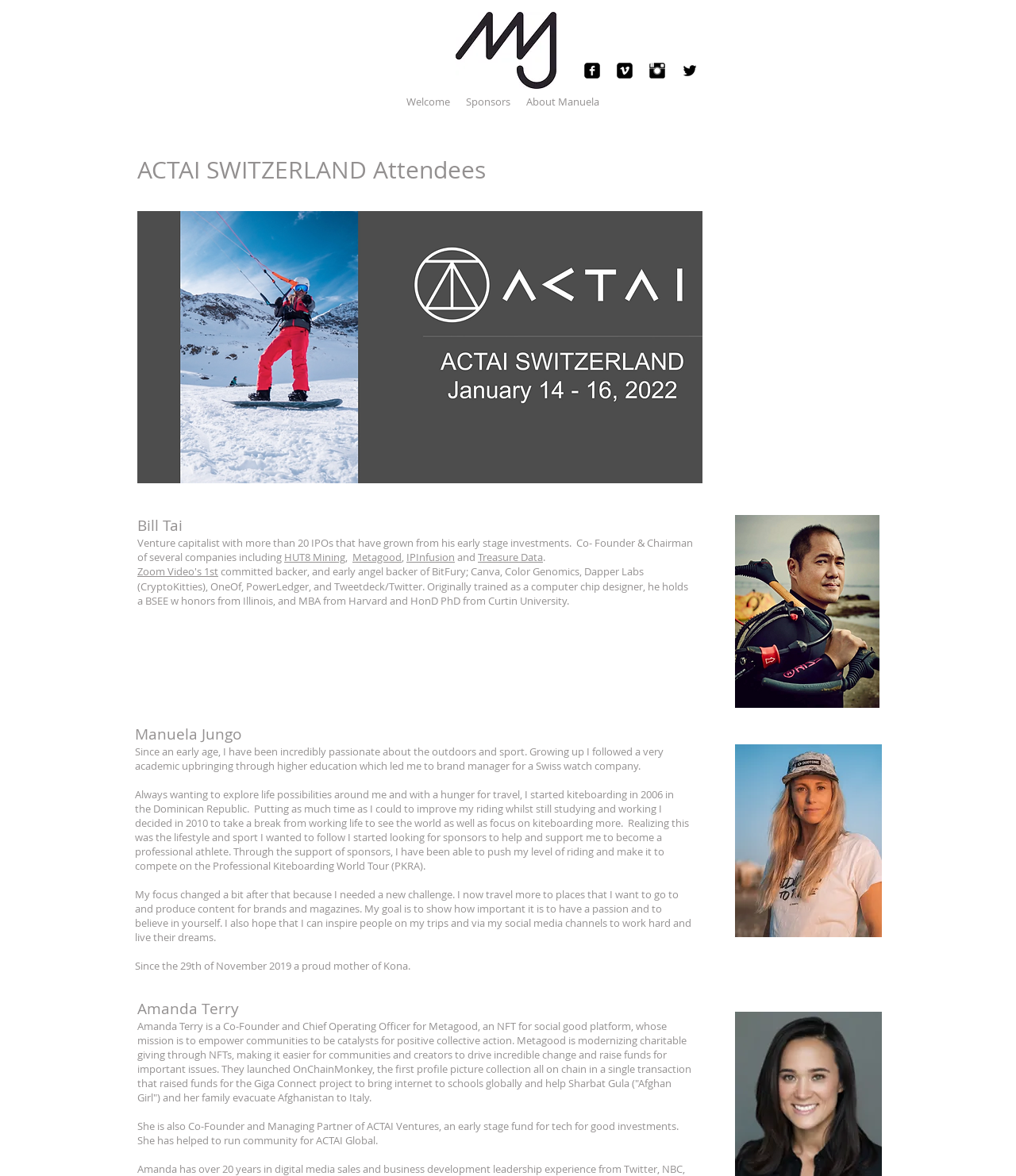Predict the bounding box for the UI component with the following description: "Zoom Video's 1st".

[0.135, 0.48, 0.215, 0.492]